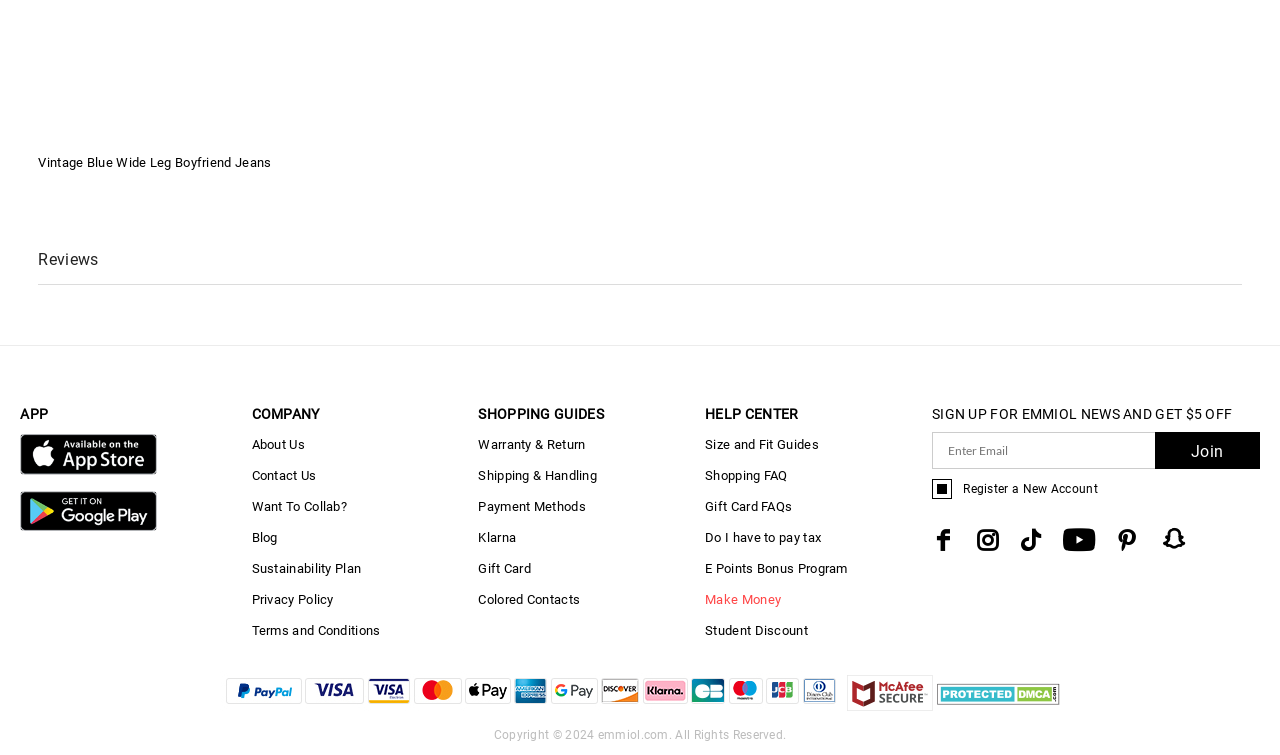Determine the bounding box coordinates for the clickable element required to fulfill the instruction: "Click on the 'Vintage Blue Wide Leg Boyfriend Jeans' link". Provide the coordinates as four float numbers between 0 and 1, i.e., [left, top, right, bottom].

[0.03, 0.206, 0.212, 0.225]